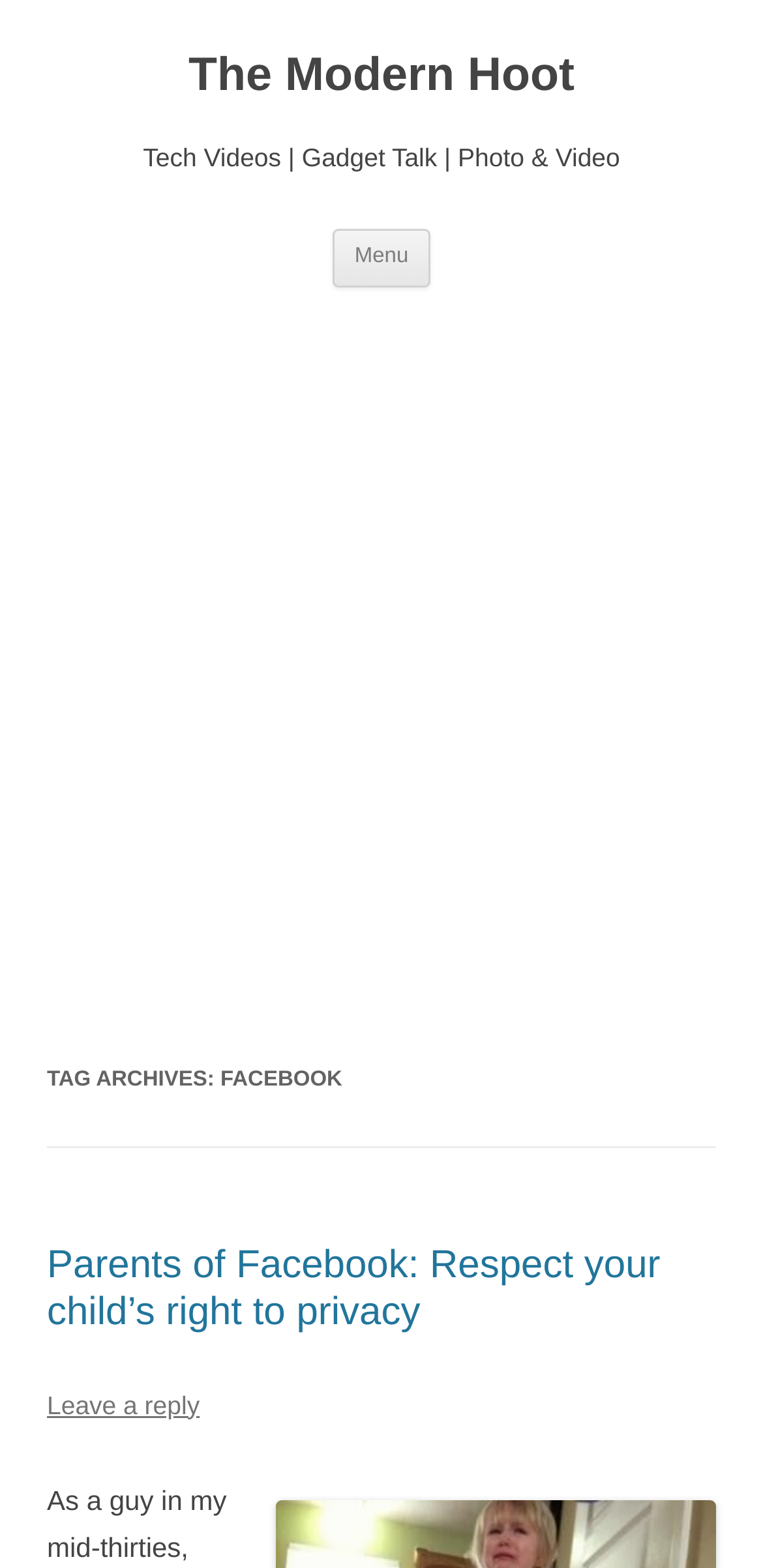Describe the entire webpage, focusing on both content and design.

The webpage is titled "The Modern Hoot" and has a heading that reads "Tech Videos | Gadget Talk | Photo & Video" near the top. Below this heading, there is a button labeled "Menu" and a link that says "Skip to content". 

On the top-left section of the page, there is a link with the same title as the webpage, "The Modern Hoot". 

The main content of the webpage is divided into two sections. The top section is an advertisement iframe that spans the entire width of the page. 

Below the advertisement, there is a header section with a heading that reads "TAG ARCHIVES: FACEBOOK". Under this heading, there is an article with a title "Parents of Facebook: Respect your child’s right to privacy". The article has a link with the same title, and below it, there is another link that says "Leave a reply".